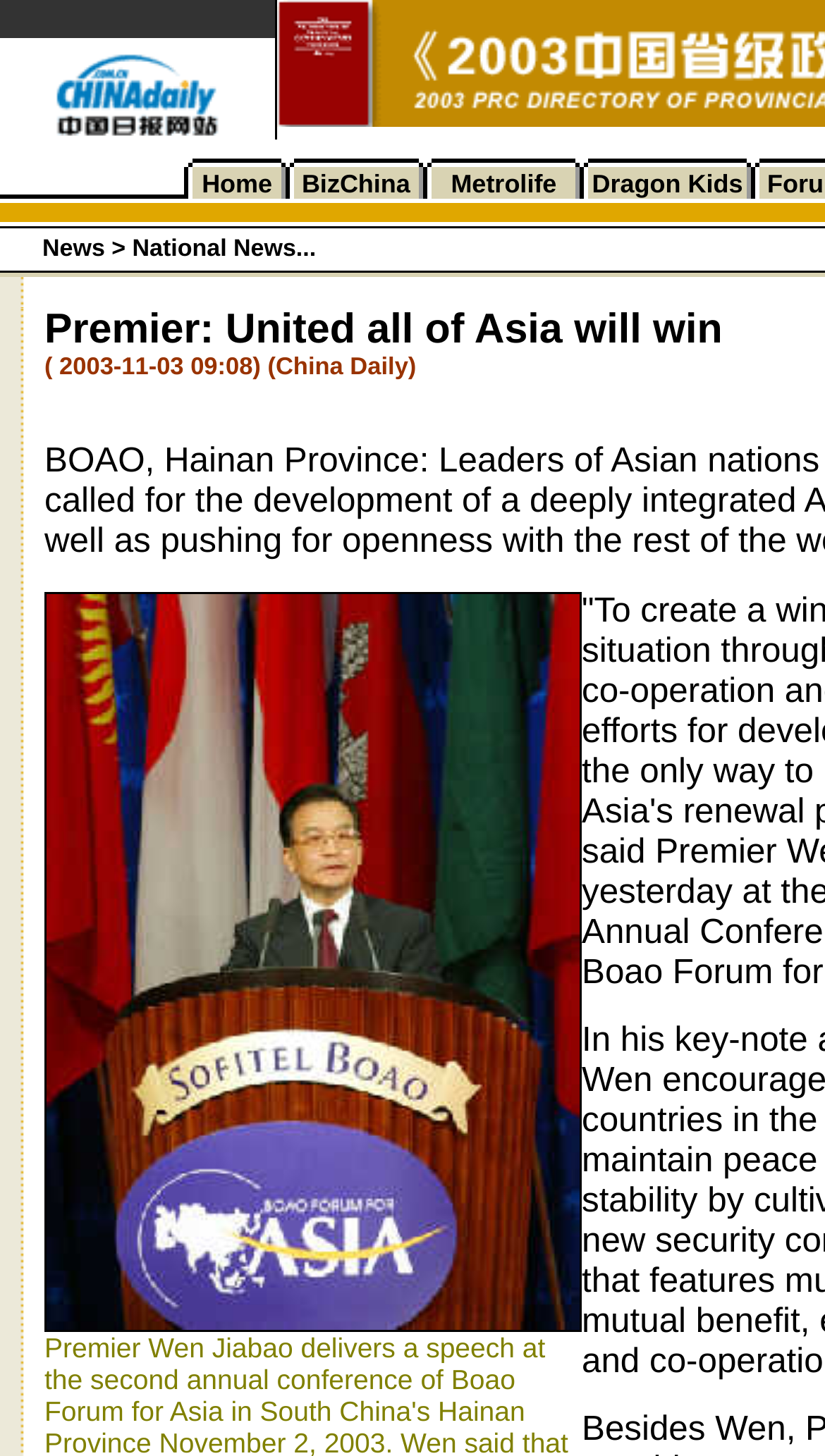What is the layout of the webpage?
Using the visual information, reply with a single word or short phrase.

Table layout